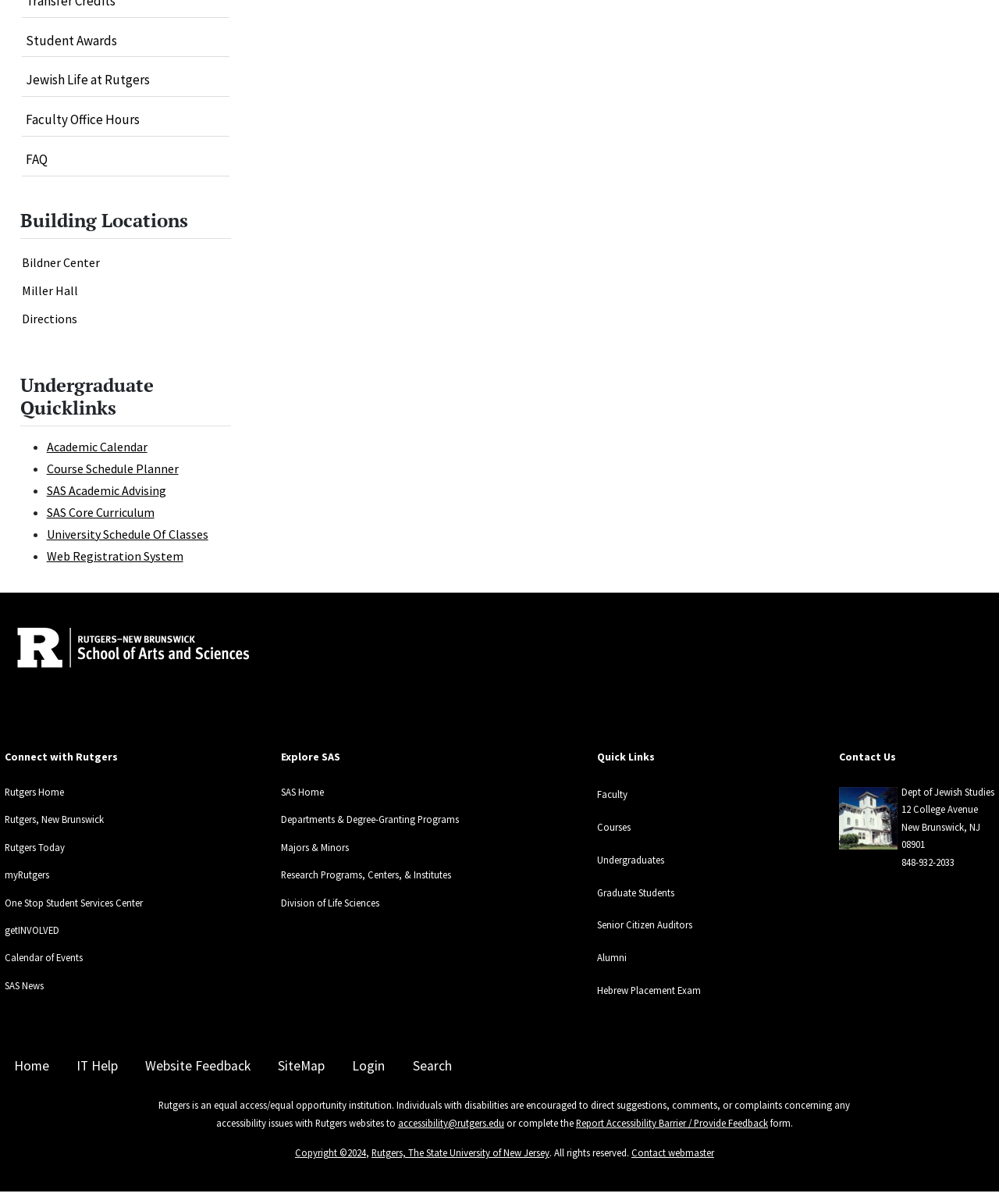What is the name of the university?
Kindly offer a detailed explanation using the data available in the image.

I found the answer by looking at the logo at the top of the page, which says 'RU' and is accompanied by the text 'Rutgers'.